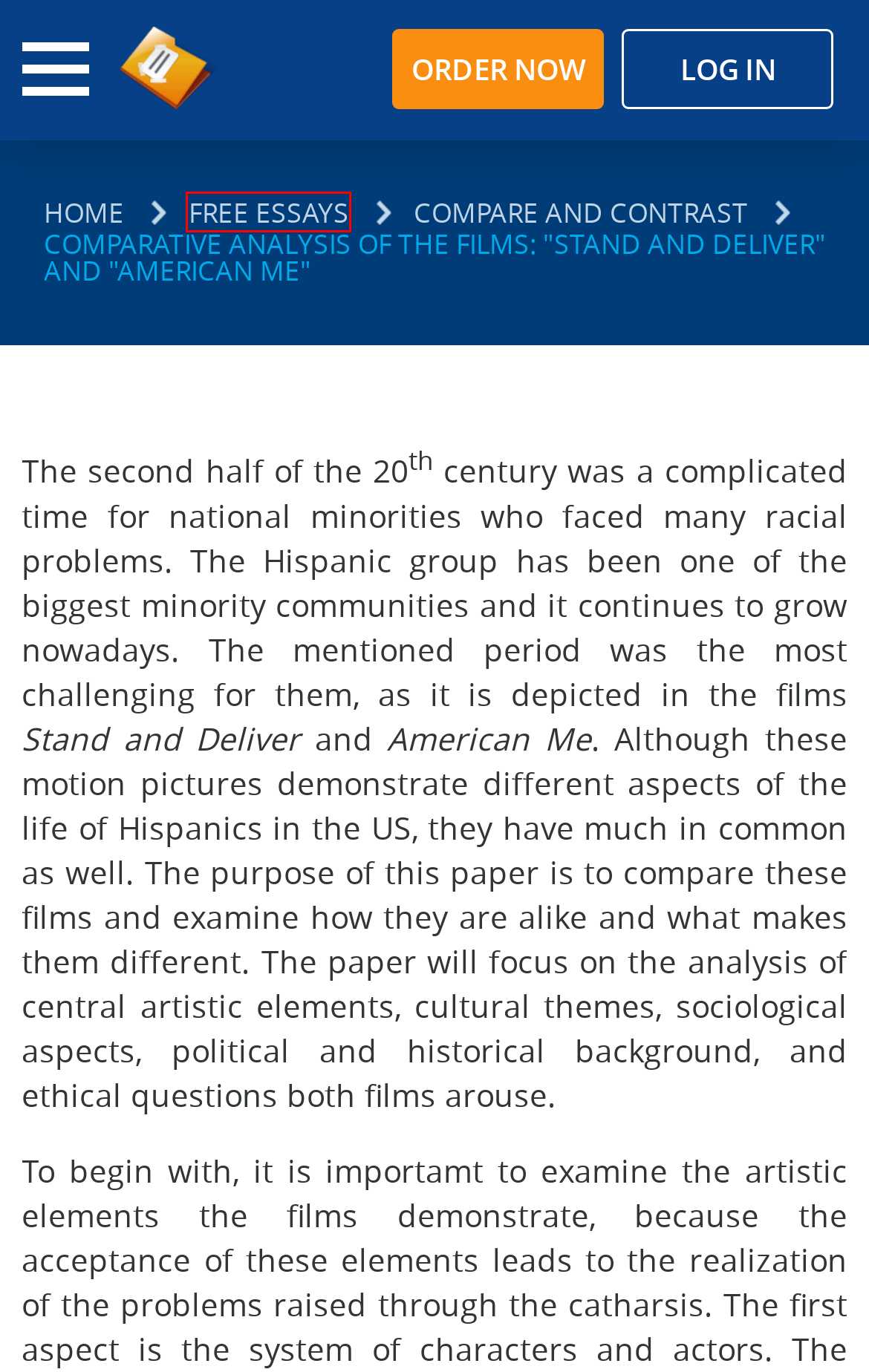Given a screenshot of a webpage with a red bounding box around a UI element, please identify the most appropriate webpage description that matches the new webpage after you click on the element. Here are the candidates:
A. Excellent Proofreading Services from Competent Specialists
B. Order Top-Notch Presentation and Speech Writing Online
C. Free Essays Have Saved Thousands of Students from Failure
D. Unique Custom Letter Writing Service as a Tool for Reaching Goals
E. Trained Report Writing Writers Are at Your Service
F. Buy Dissertation Results: Let Experts Handle the Chapter
G. Helpful Hints on Producing Interesting Article Critique Writing
H. Unsurpassed Outline Writing Service from Ace Experts

C